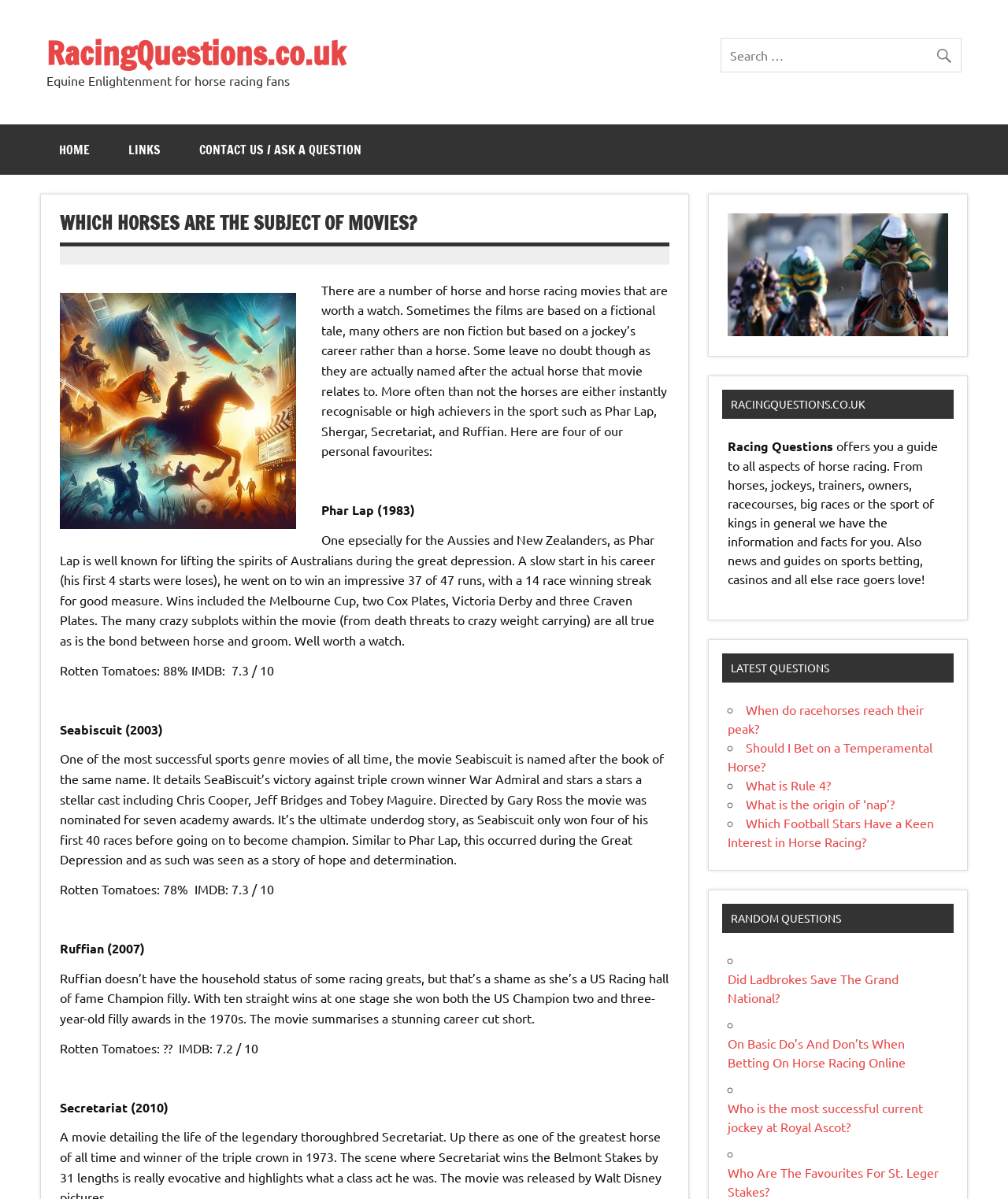Could you specify the bounding box coordinates for the clickable section to complete the following instruction: "Read about Phar Lap movie"?

[0.319, 0.419, 0.412, 0.432]